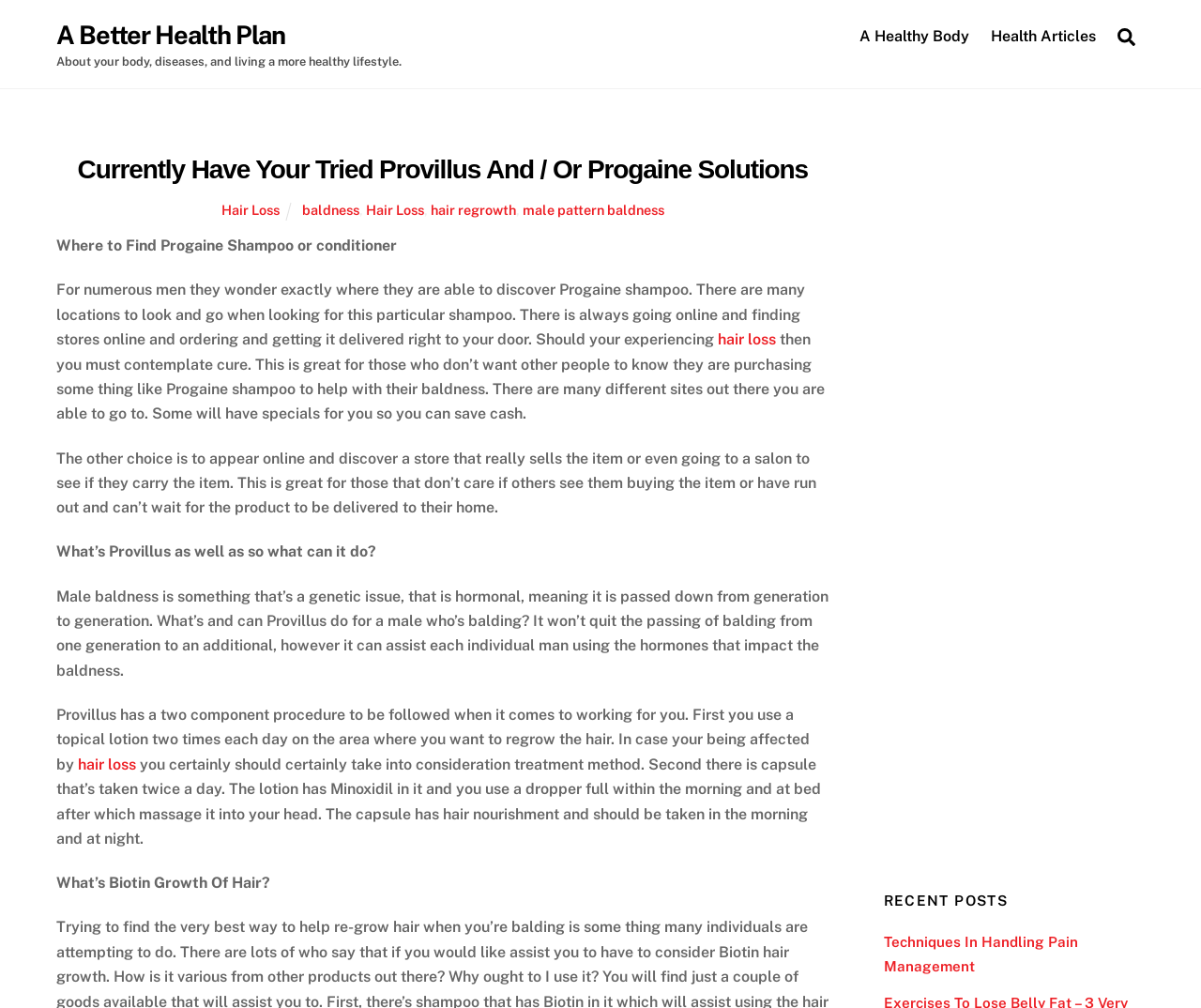Determine the bounding box coordinates of the section to be clicked to follow the instruction: "Click on the 'Donate Now' button". The coordinates should be given as four float numbers between 0 and 1, formatted as [left, top, right, bottom].

None